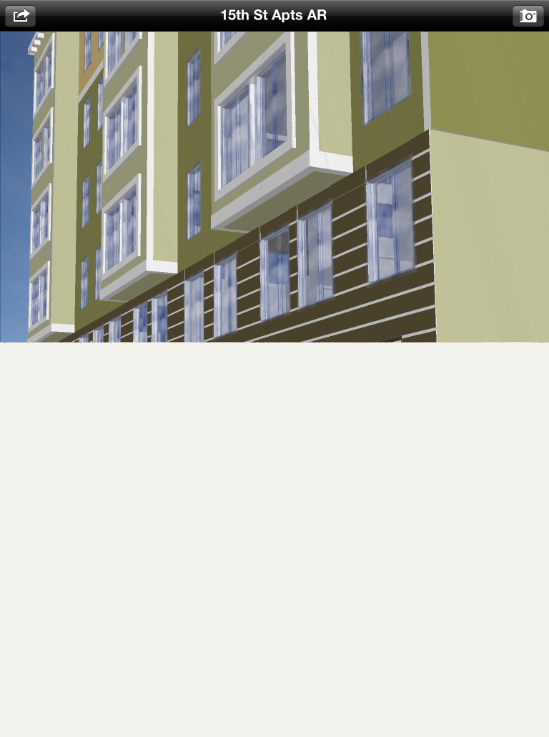Give a one-word or one-phrase response to the question: 
What is the primary purpose of the SightSpace 3D app?

Viewing architectural models